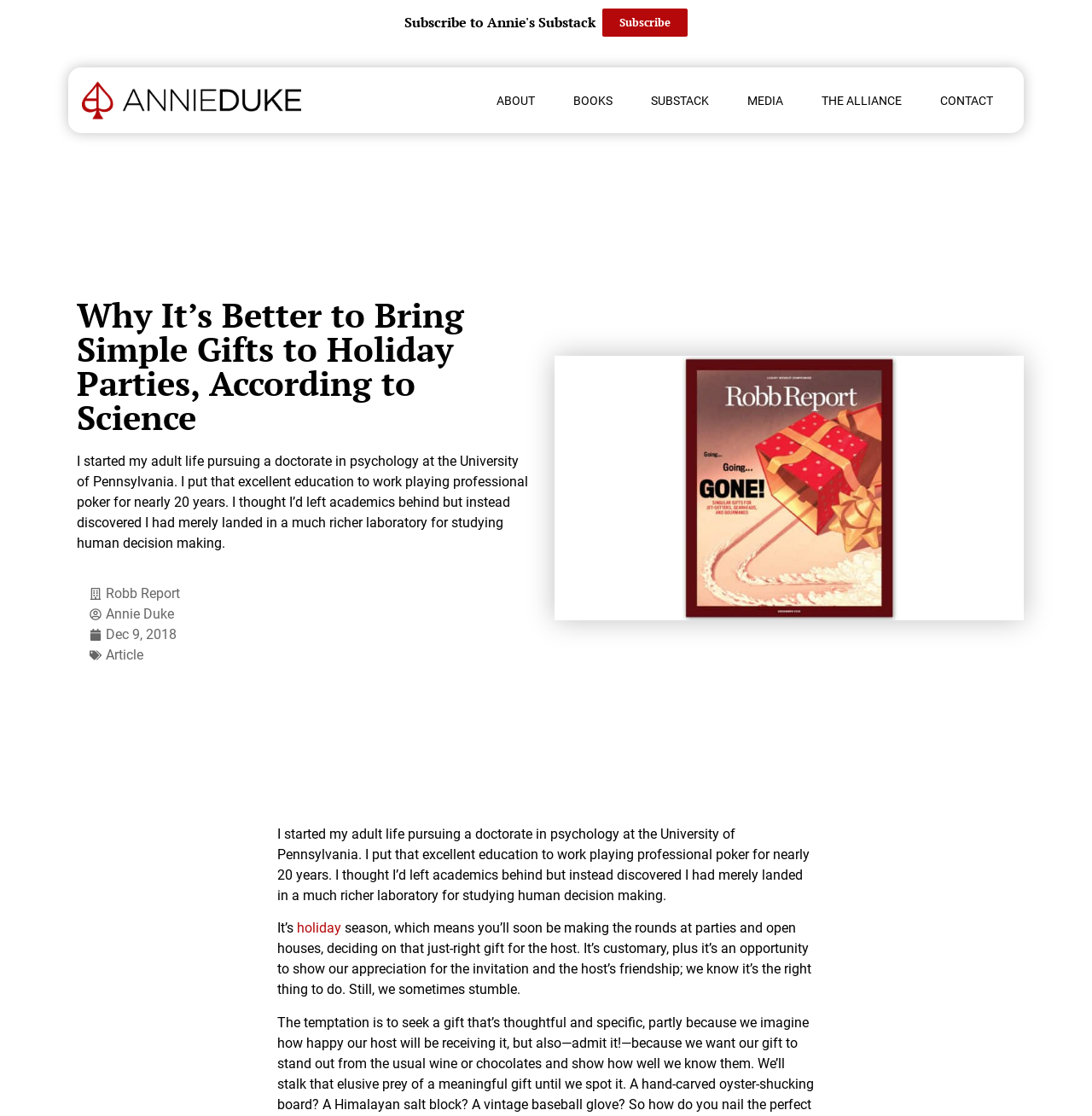What is the author's name?
Answer the question with a detailed and thorough explanation.

The author's name is mentioned in the link 'Annie Duke' with bounding box coordinates [0.075, 0.073, 0.276, 0.107] and also in the StaticText 'Annie Duke' with bounding box coordinates [0.097, 0.543, 0.159, 0.557].